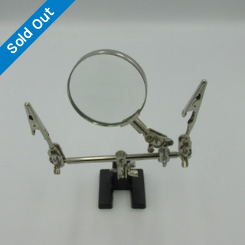Provide a comprehensive description of the image.

The image features a TOLSEN Clamp Tool with Magnifier, designed for use in soldering and electronics repair. This versatile tool includes a magnifying glass attached to a sturdy base, allowing users to easily see and manipulate small components during intricate tasks. The tool's two alligator clips help secure various items, providing stability while you work. Notably, this item is currently marked as "Sold Out," indicating high demand. Its practical design makes it an essential accessory for hobbyists and professionals alike, enhancing precision in electronics projects and repairs.